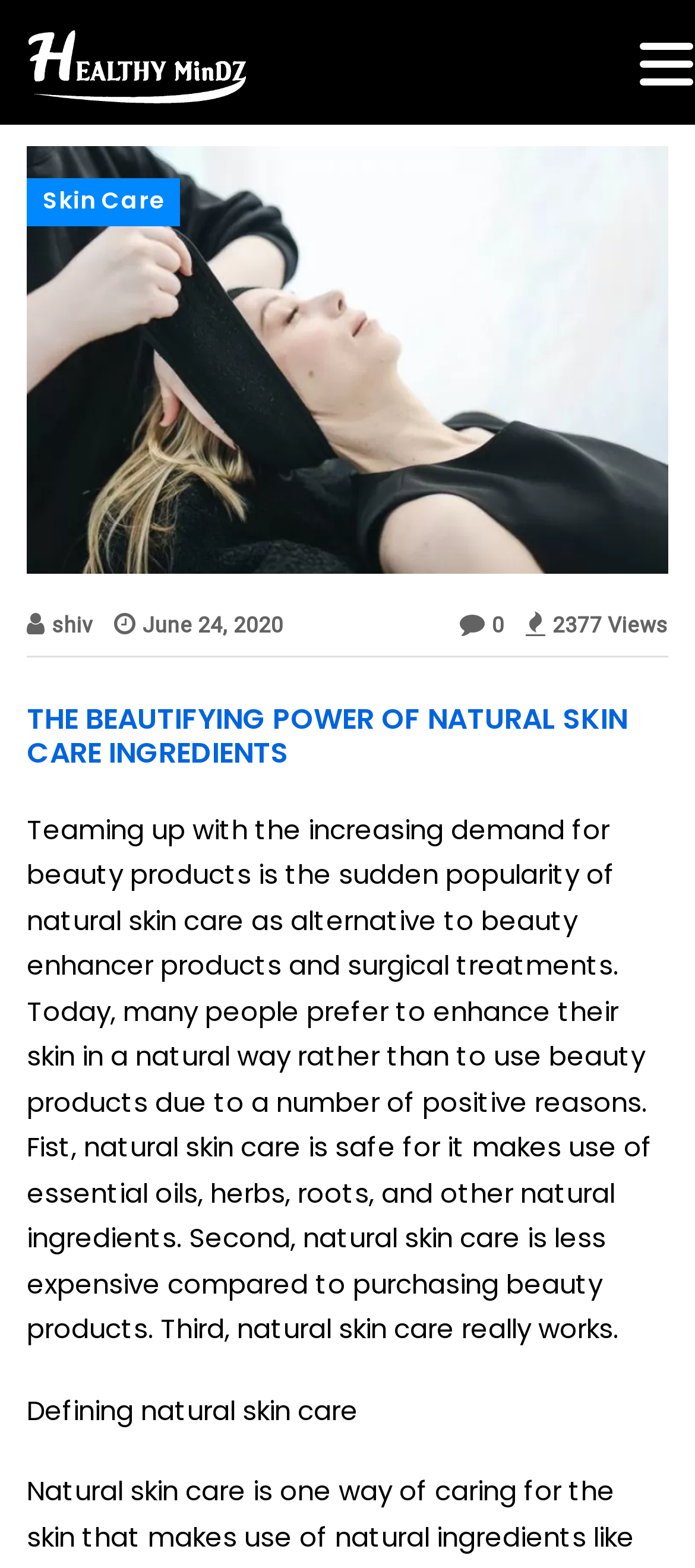Answer the following inquiry with a single word or phrase:
What is the date of the article?

June 24, 2020